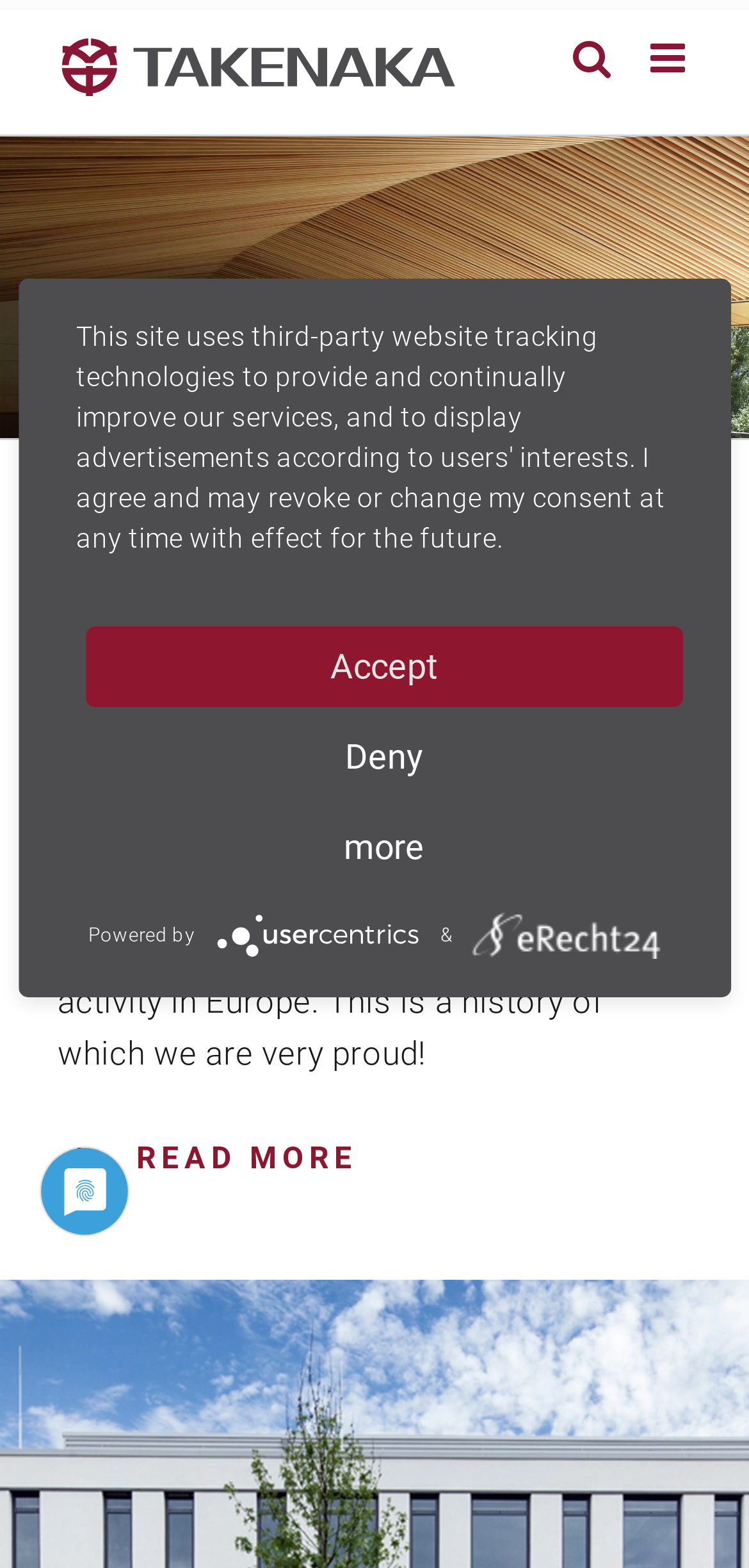Locate the bounding box coordinates of the area to click to fulfill this instruction: "Read more about the company". The bounding box should be presented as four float numbers between 0 and 1, in the order [left, top, right, bottom].

[0.077, 0.714, 0.923, 0.767]